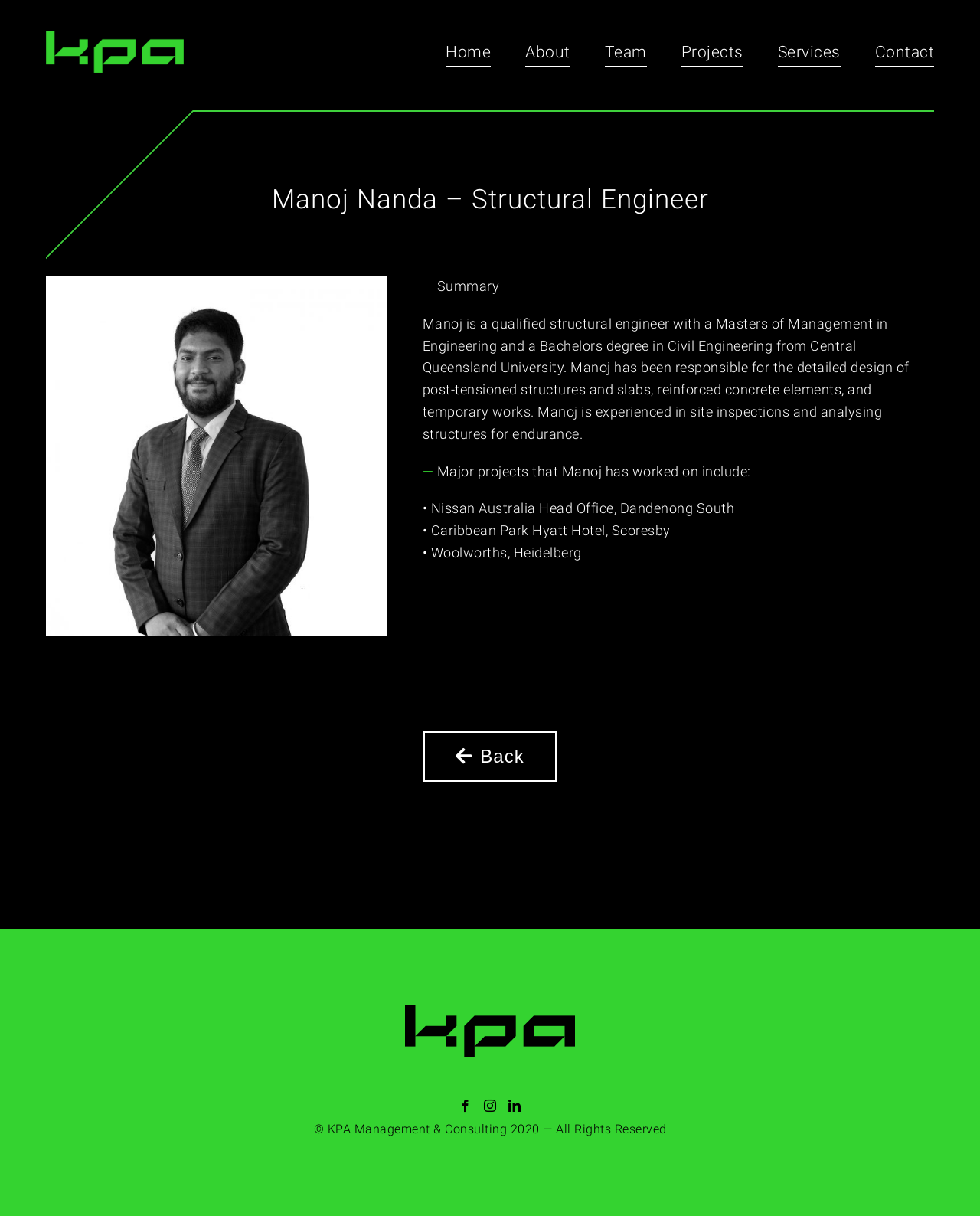Explain the webpage in detail.

The webpage is about Manoj Nanda, a structural engineer. At the top left corner, there is a KPA logo, which is an image linked to the KPA website. Next to the logo, there is a main navigation menu with links to different sections of the website, including Home, About, Team, Projects, Services, and Contact.

Below the navigation menu, there is a heading that reads "Manoj Nanda – Structural Engineer". Underneath the heading, there is a main content section that takes up most of the page. Within this section, there is a large image on the left side, which is not described.

To the right of the image, there is a summary of Manoj's qualifications and experience. The text describes Manoj as a qualified structural engineer with a Master's degree in Management in Engineering and a Bachelor's degree in Civil Engineering from Central Queensland University. It also mentions his experience in designing post-tensioned structures and slabs, reinforced concrete elements, and temporary works, as well as his experience in site inspections and analyzing structures for endurance.

Below the summary, there is a list of major projects that Manoj has worked on, including the Nissan Australia Head Office, the Caribbean Park Hyatt Hotel, and Woolworths in Heidelberg. Each project is listed as a bullet point.

Further down the page, there is a link to go back, represented by an arrow icon. At the bottom of the page, there are links to KPA's social media profiles, including Facebook, Instagram, and LinkedIn. Finally, there is a copyright notice that reads "© KPA Management & Consulting 2020 — All Rights Reserved".